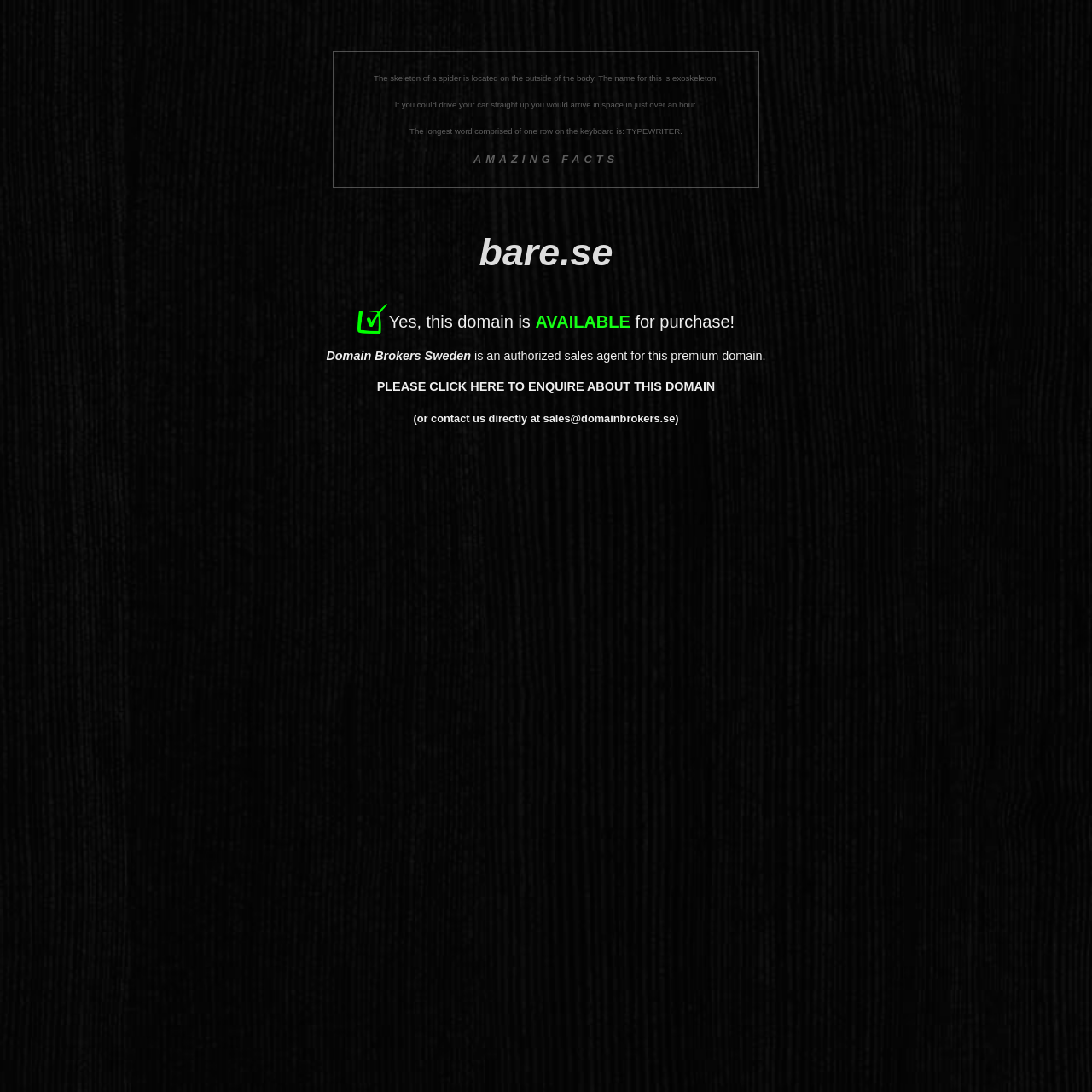What is the status of the domain?
Look at the screenshot and give a one-word or phrase answer.

AVAILABLE